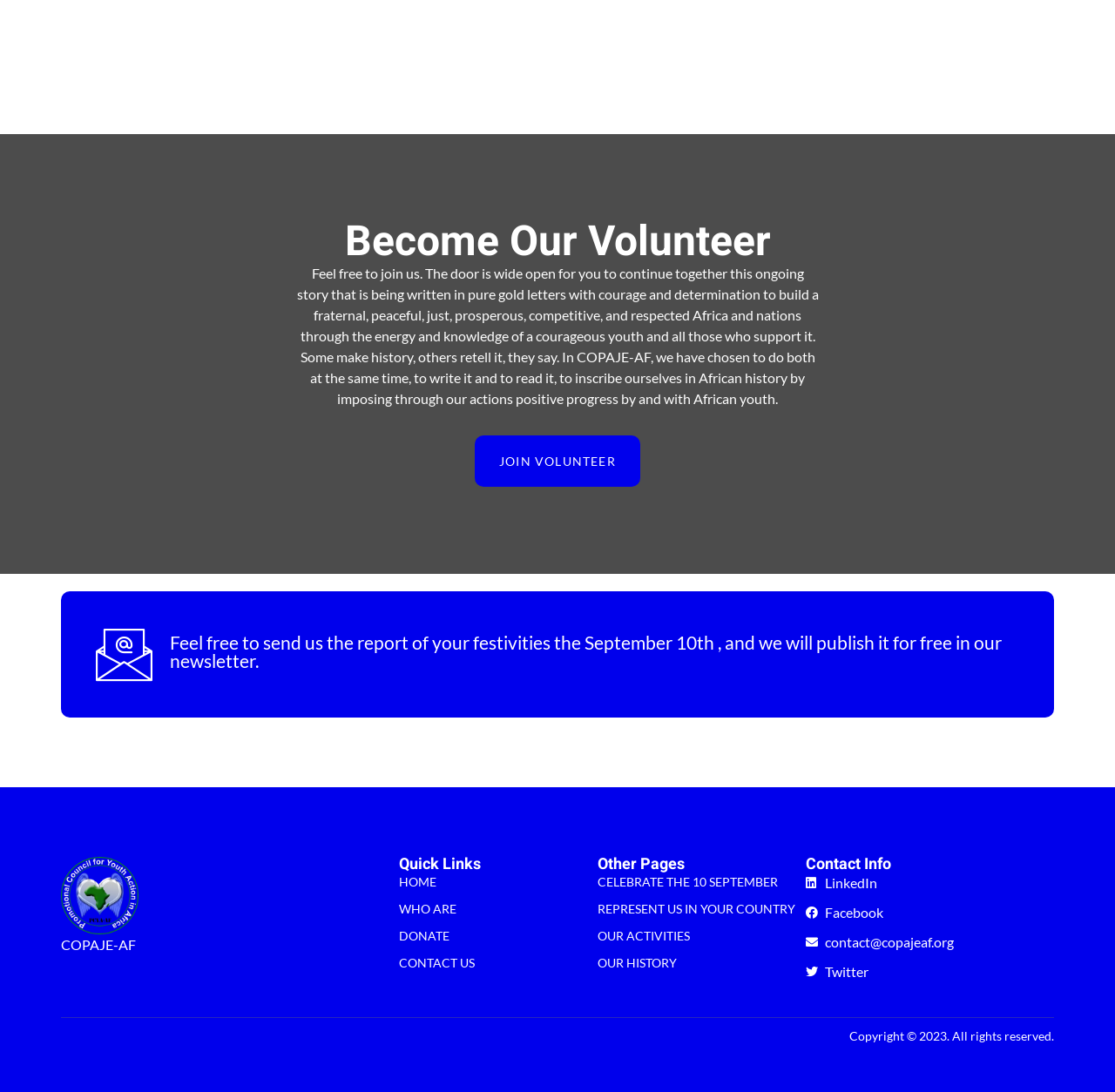From the webpage screenshot, predict the bounding box of the UI element that matches this description: "REPRESENT US IN YOUR COUNTRY".

[0.536, 0.823, 0.723, 0.84]